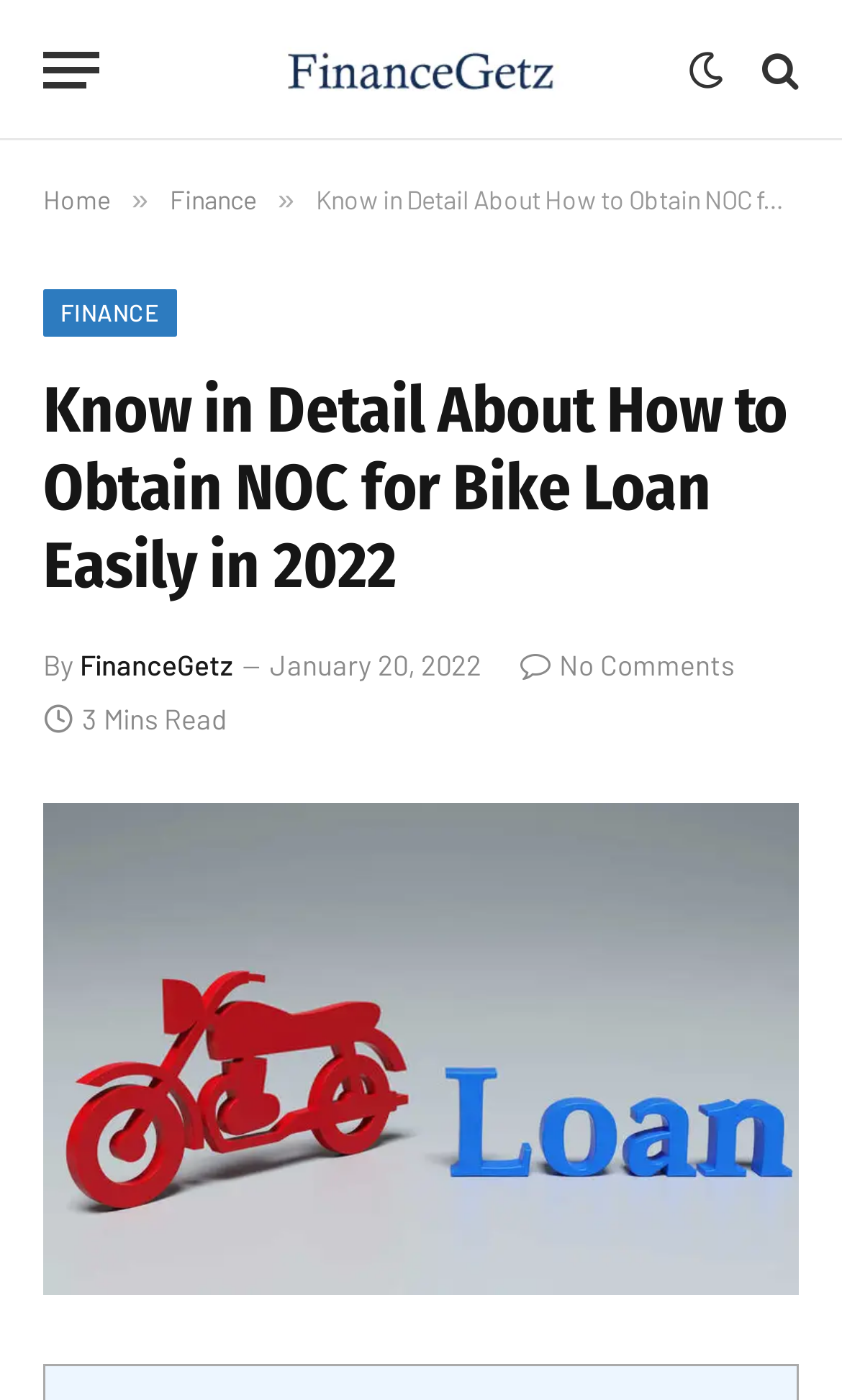What is the topic of this article?
Please answer using one word or phrase, based on the screenshot.

NOC for Bike Loan